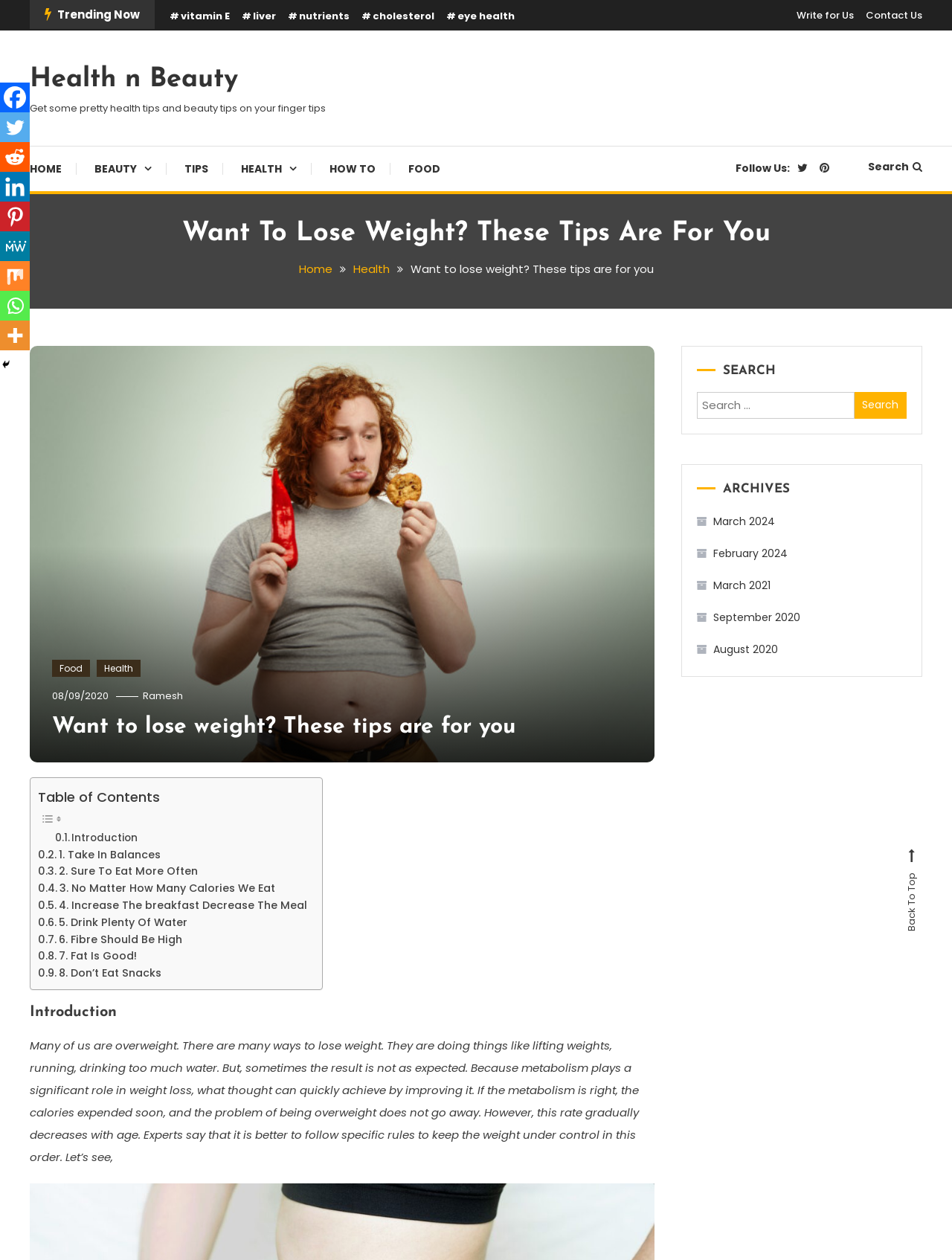Locate the bounding box coordinates of the element that should be clicked to fulfill the instruction: "Click on the 'NEWS' link".

None